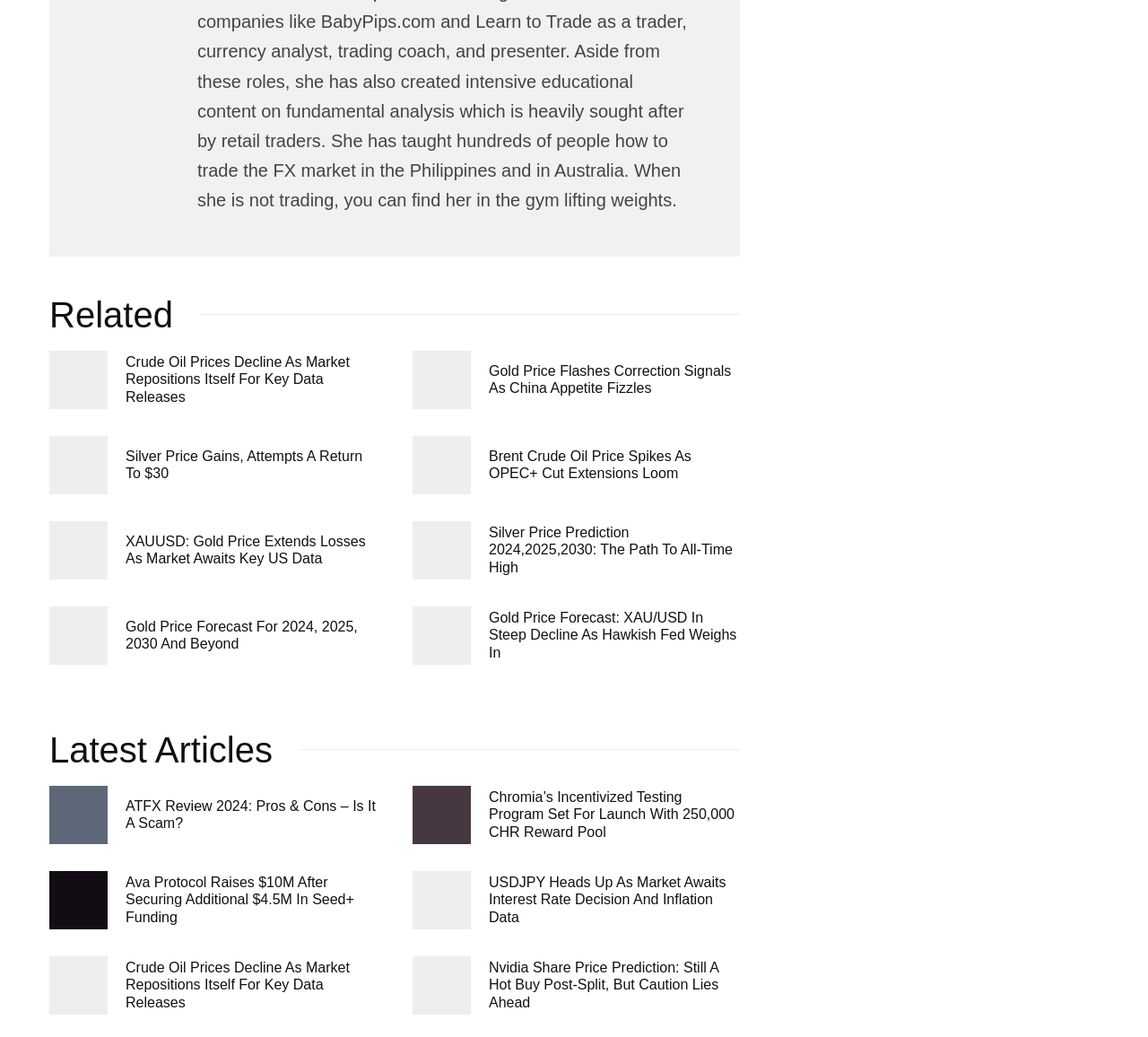Use a single word or phrase to answer the question: What is the title of the first article?

Crude Oil Prices Decline As Market Repositions Itself for Key Data Releases